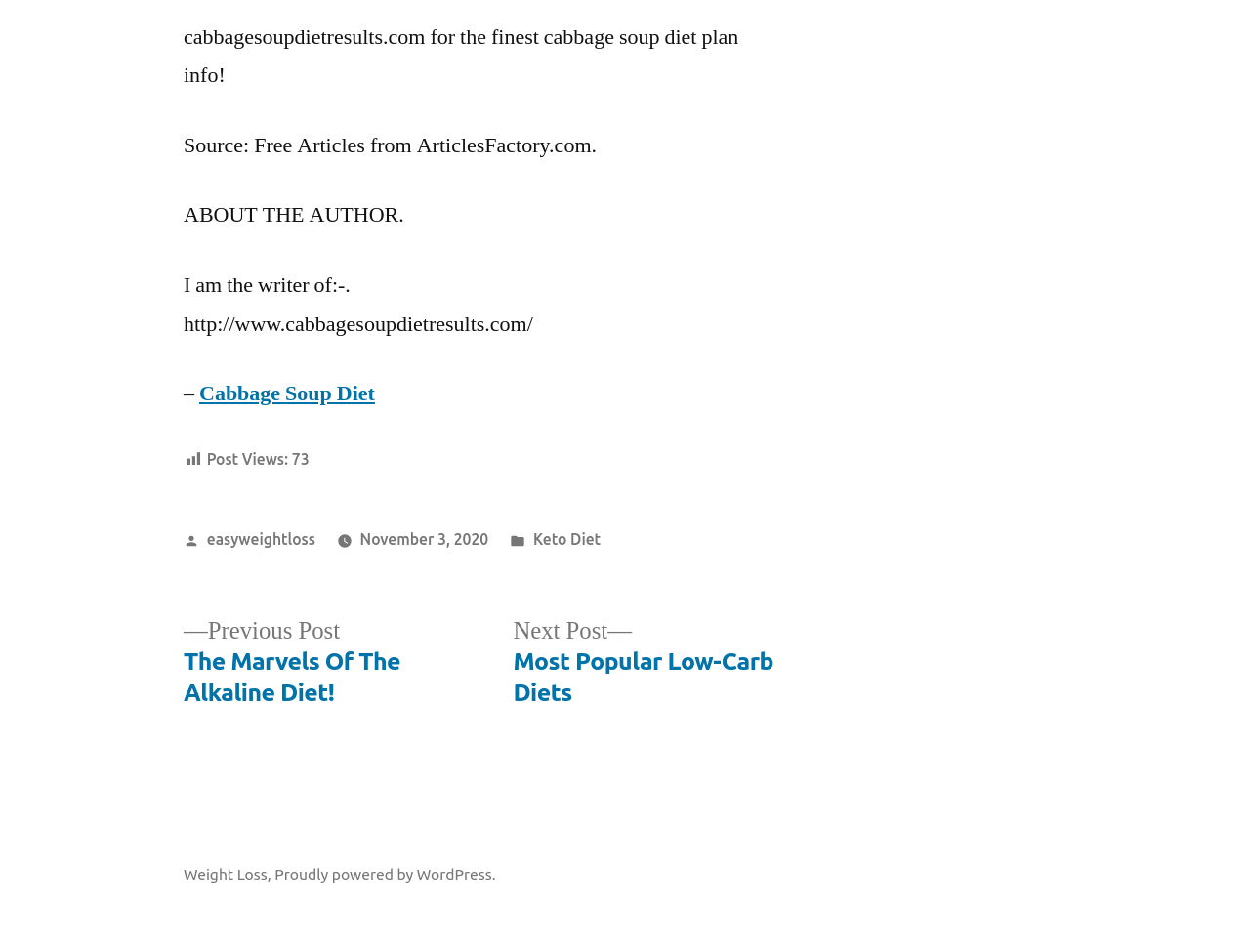Provide the bounding box for the UI element matching this description: "easyweightloss".

[0.165, 0.557, 0.252, 0.575]